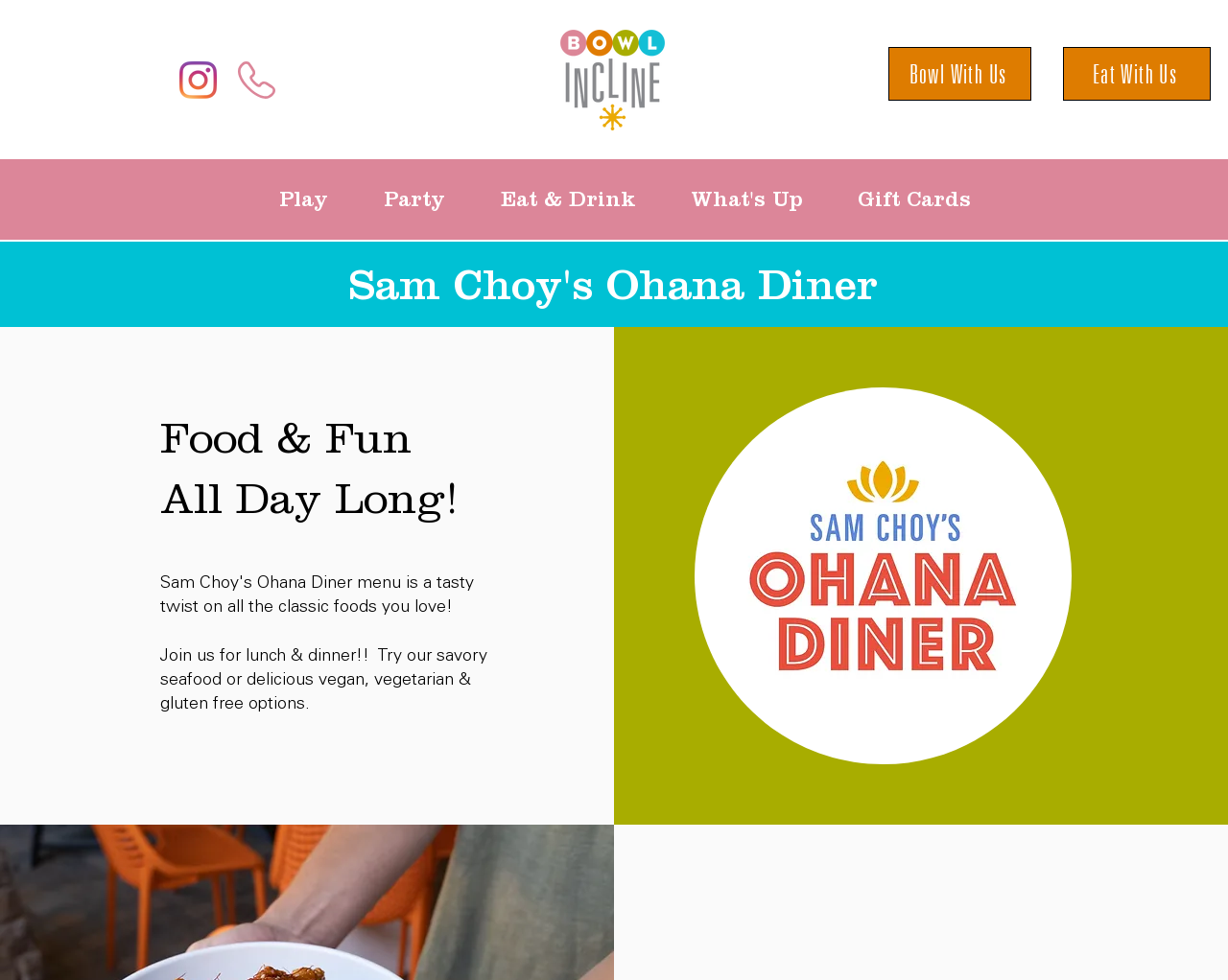Please specify the bounding box coordinates of the area that should be clicked to accomplish the following instruction: "View Instagram page". The coordinates should consist of four float numbers between 0 and 1, i.e., [left, top, right, bottom].

[0.146, 0.063, 0.177, 0.101]